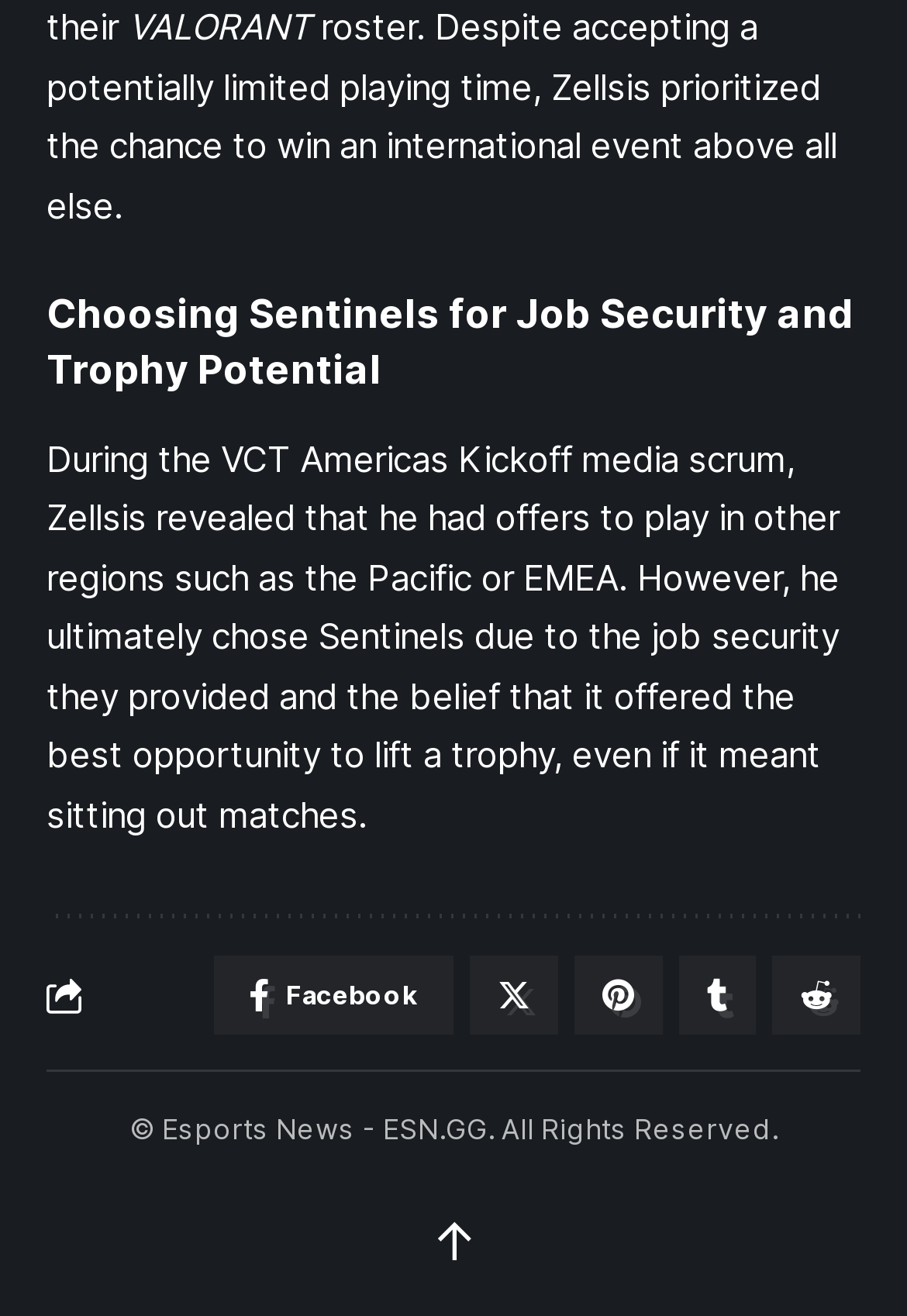Based on the image, please elaborate on the answer to the following question:
How many social media platforms can you share the article on?

There are five social media platforms that the article can be shared on, which are Facebook, Twitter, Pinterest, Tumblr, and Reddit, as indicated by the link elements with the text 'Share on [platform]'.